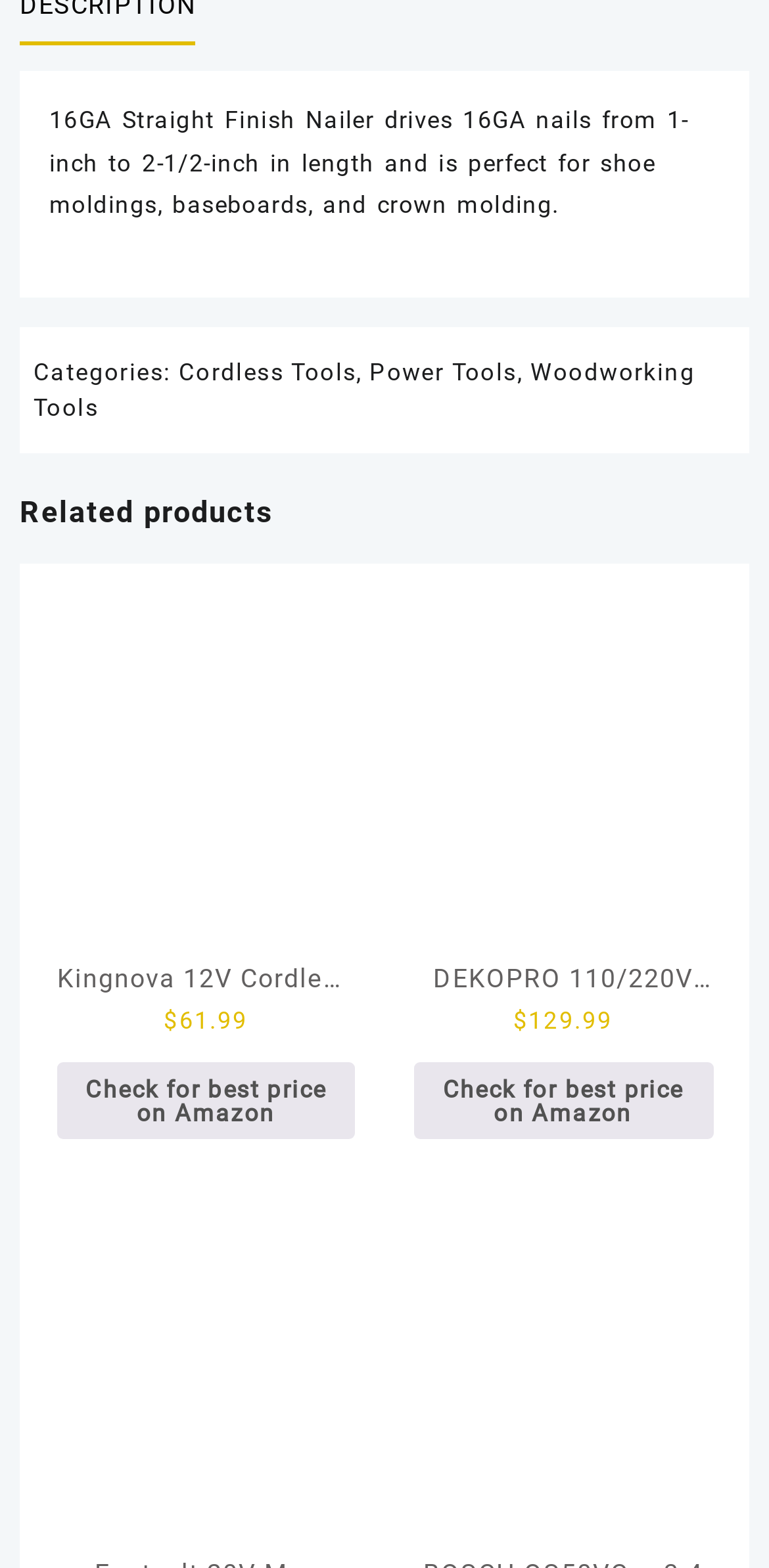Identify the bounding box coordinates of the element that should be clicked to fulfill this task: "Check product details of BOSCH OS50VC - 3.4 Amp 1/2 Inch Belt Sander". The coordinates should be provided as four float numbers between 0 and 1, i.e., [left, top, right, bottom].

[0.509, 0.748, 0.955, 0.967]